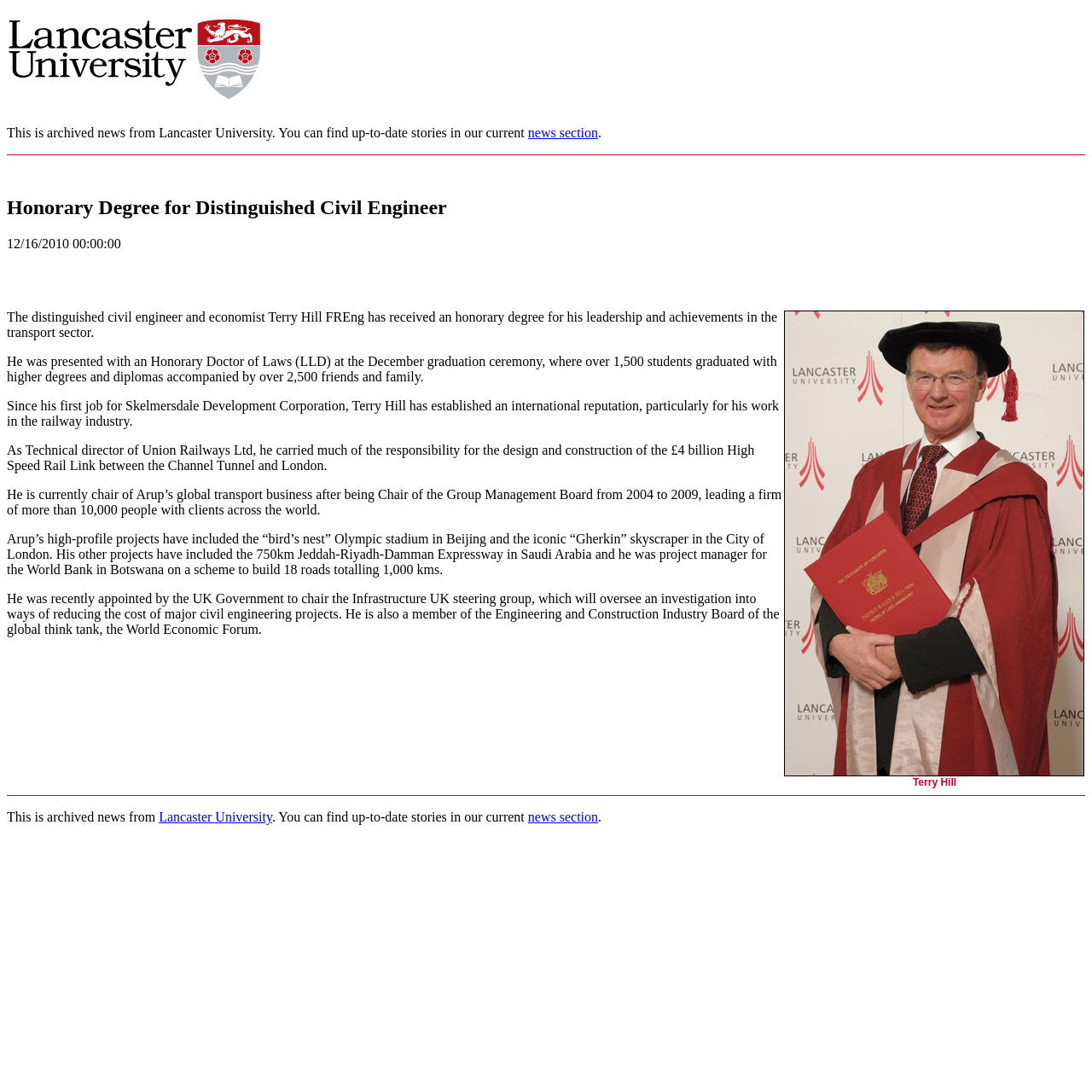Offer a detailed account of what is visible on the webpage.

The webpage is about an archived news article from Lancaster University, UK, titled "Honorary Degree for Distinguished Civil Engineer". At the top, there is a heading with the university's name, accompanied by a link and an image of the university's logo. Below this, there is a brief description stating that the article is archived news and providing a link to the current news section.

The main article is divided into sections, with a heading that repeats the title of the article. The first section displays the date of the article, "12/16/2010 00:00:00". Below this, there is a paragraph of text describing the honorary degree recipient, Terry Hill, a distinguished civil engineer and economist. To the right of this text, there is an image of Terry Hill.

The article continues with several paragraphs of text, detailing Terry Hill's achievements and career milestones, including his work on the High Speed Rail Link and his current role as chair of Arup's global transport business. The text also mentions his involvement in various high-profile projects, such as the "bird's nest" Olympic stadium in Beijing and the "Gherkin" skyscraper in London.

At the bottom of the page, there is a repeated message stating that the article is archived news and providing a link to the current news section, similar to the one at the top of the page.